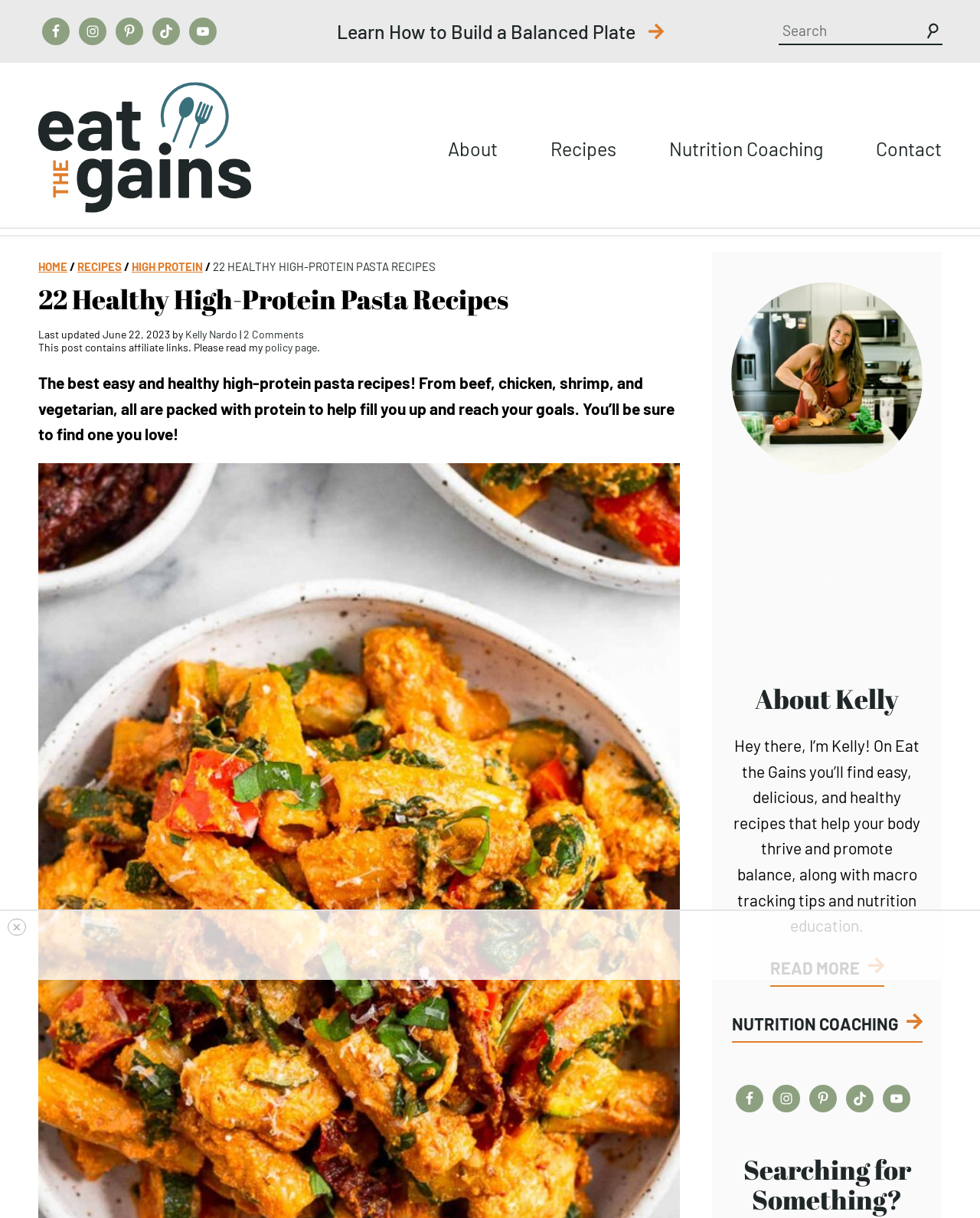Identify the bounding box coordinates of the part that should be clicked to carry out this instruction: "Search for a recipe".

[0.795, 0.015, 0.962, 0.037]